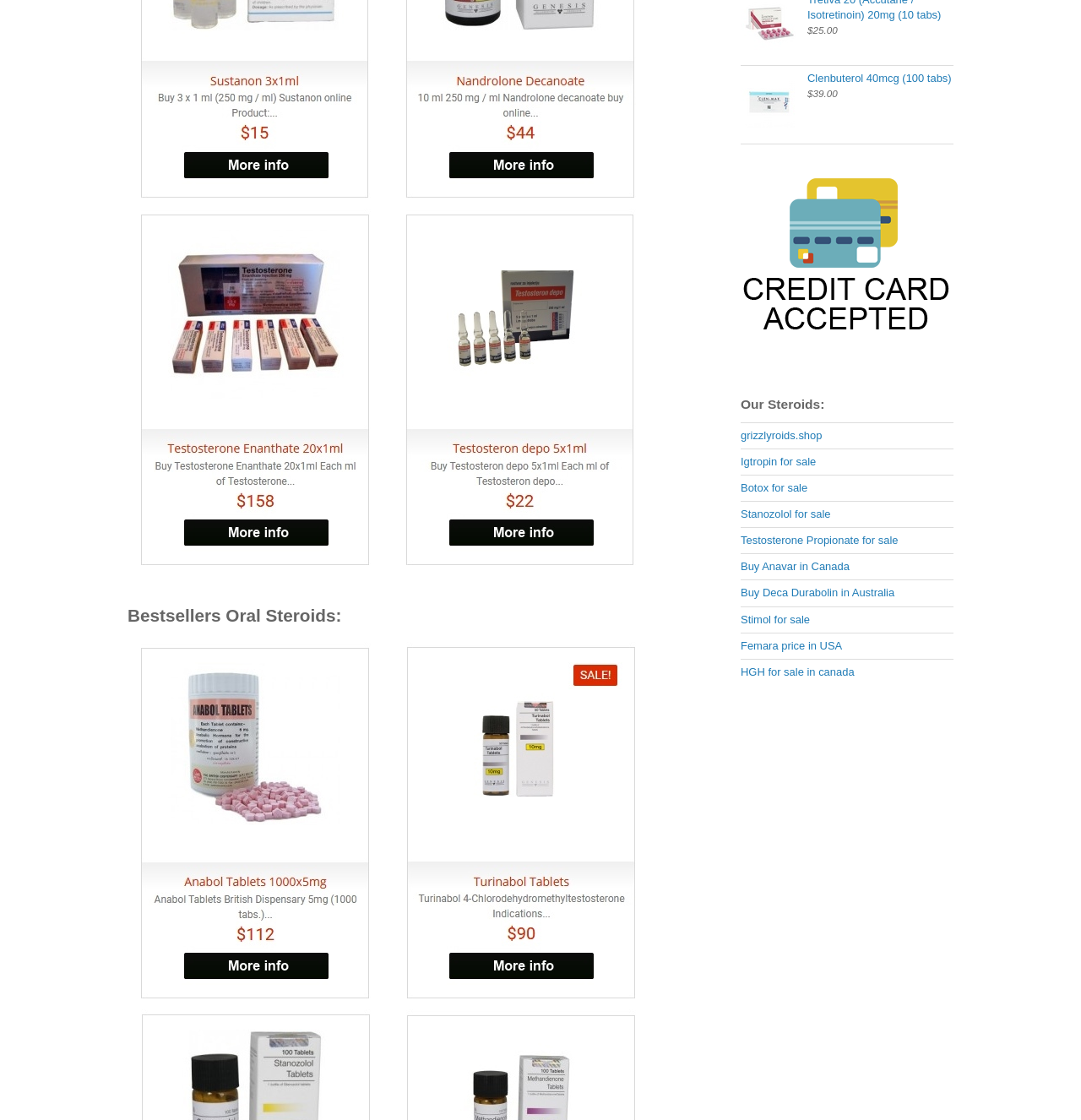Bounding box coordinates are specified in the format (top-left x, top-left y, bottom-right x, bottom-right y). All values are floating point numbers bounded between 0 and 1. Please provide the bounding box coordinate of the region this sentence describes: parent_node: FORBEST PRODUCTS CO aria-label="Next"

None